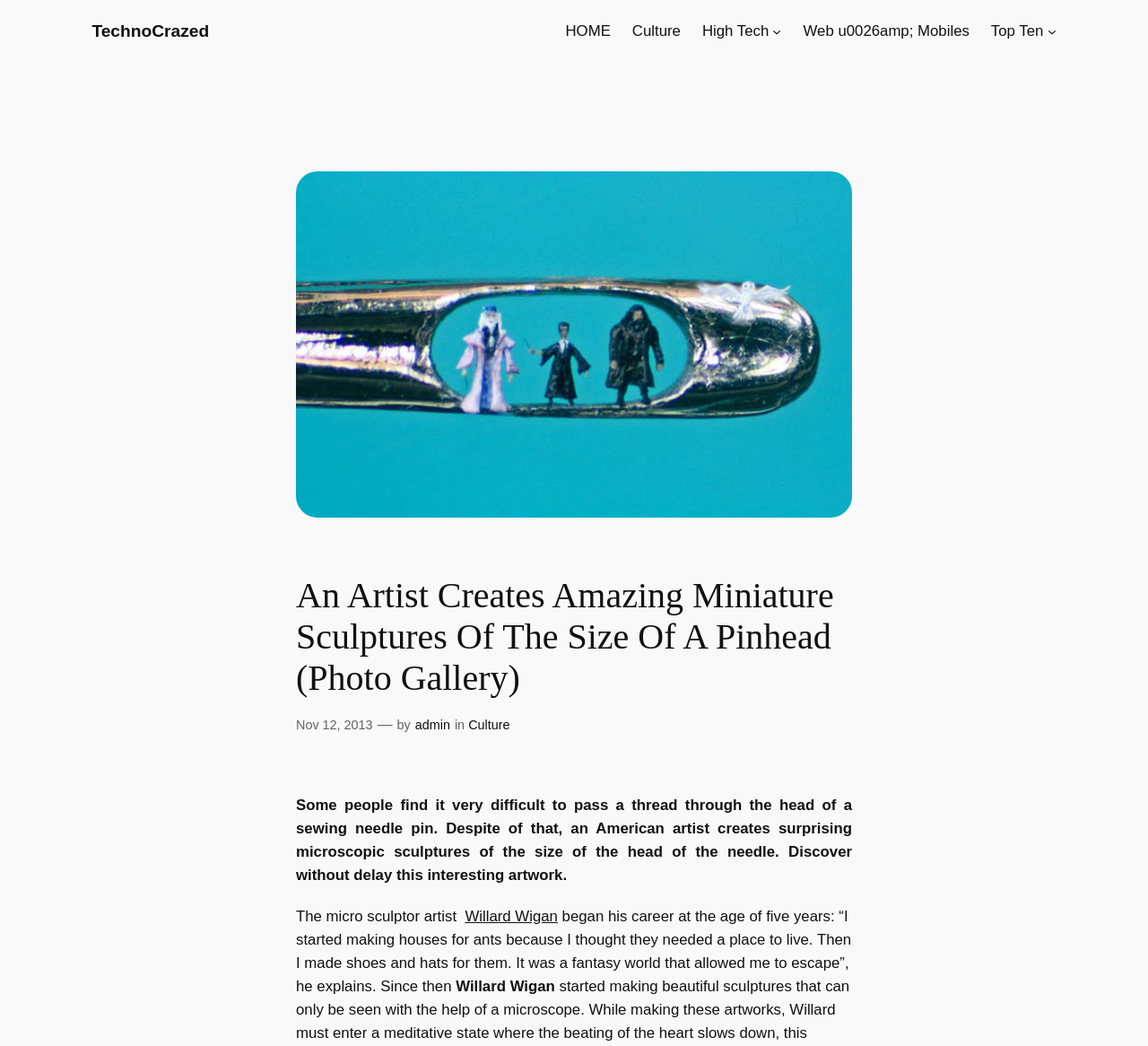What is the category of the article? Refer to the image and provide a one-word or short phrase answer.

Culture